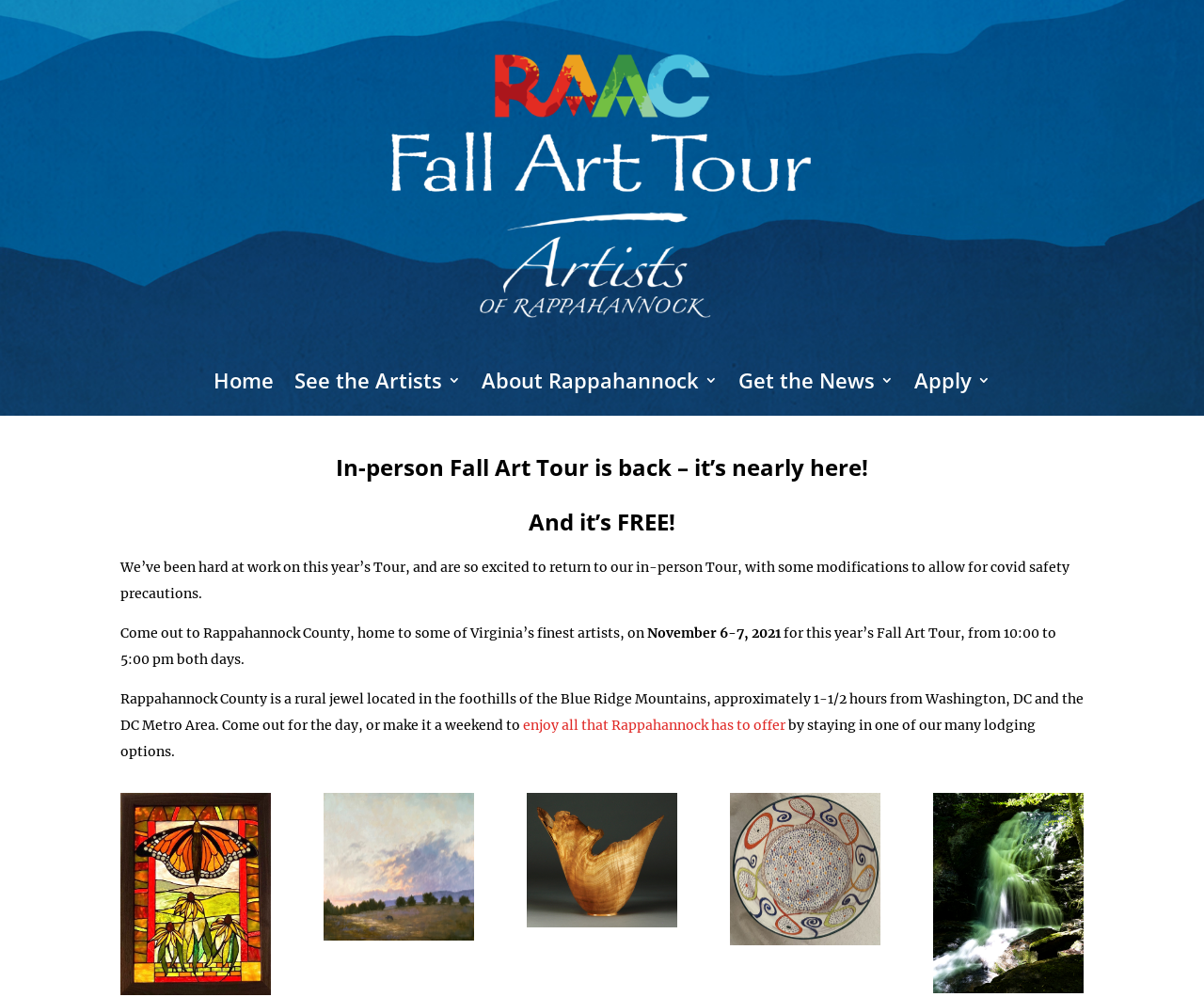Explain in detail what is displayed on the webpage.

The webpage is about the 16th Annual Fall Art Tour, which is an in-person event taking place on November 6-7, 2021, in Rappahannock County, Virginia. 

At the top of the page, there are five links: "Home", "See the Artists 3", "About Rappahannock 3", "Get the News", and "Apply 3", which are positioned horizontally across the page. 

Below these links, there are two headings: "In-person Fall Art Tour is back – it’s nearly here!" and "And it’s FREE!". 

Following the headings, there are four paragraphs of text that provide information about the event, including the location, date, and time. The text also mentions that the event is free and that visitors can make it a weekend by staying in one of the many lodging options in the area. 

There is also a link "enjoy all that Rappahannock has to offer" within the text. 

At the bottom of the page, there are five images, positioned horizontally across the page, which are likely related to the event or the location.